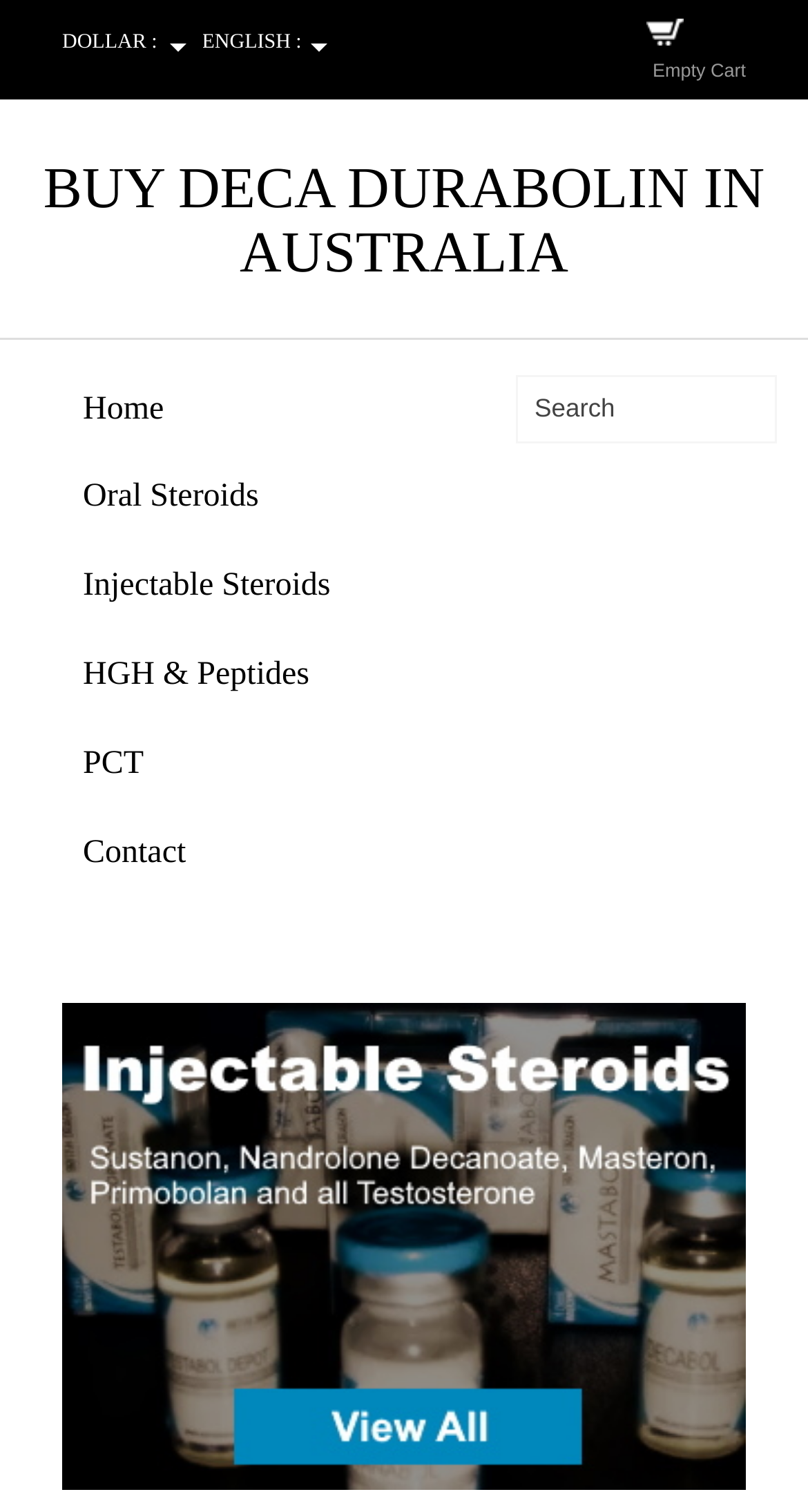Identify the bounding box coordinates of the element to click to follow this instruction: 'read 'How To Win A Slot Machine – Video Slot Random Number Generator Rng Tips''. Ensure the coordinates are four float values between 0 and 1, provided as [left, top, right, bottom].

None